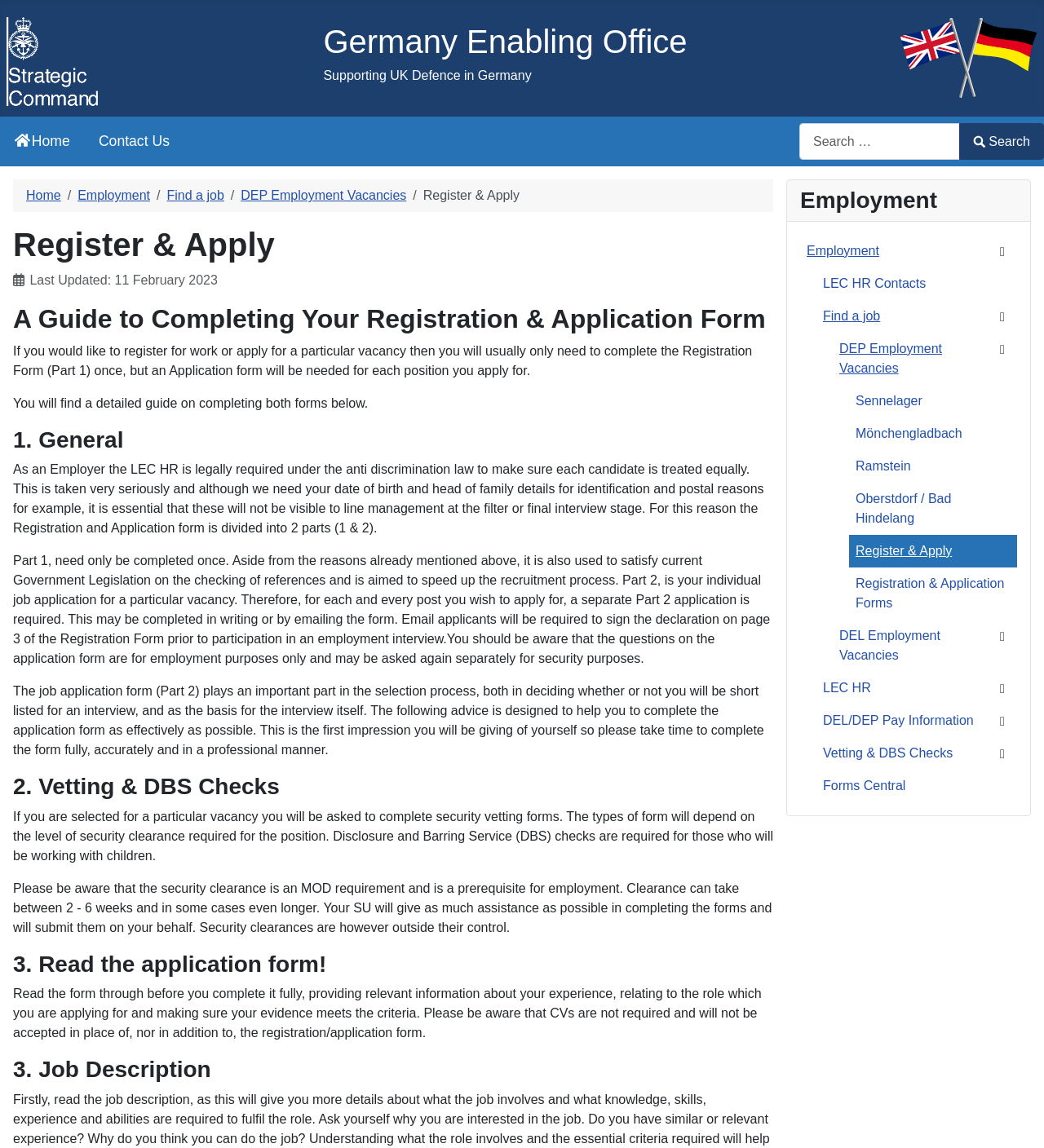Extract the bounding box coordinates for the UI element described as: "Register & Apply".

[0.813, 0.466, 0.974, 0.494]